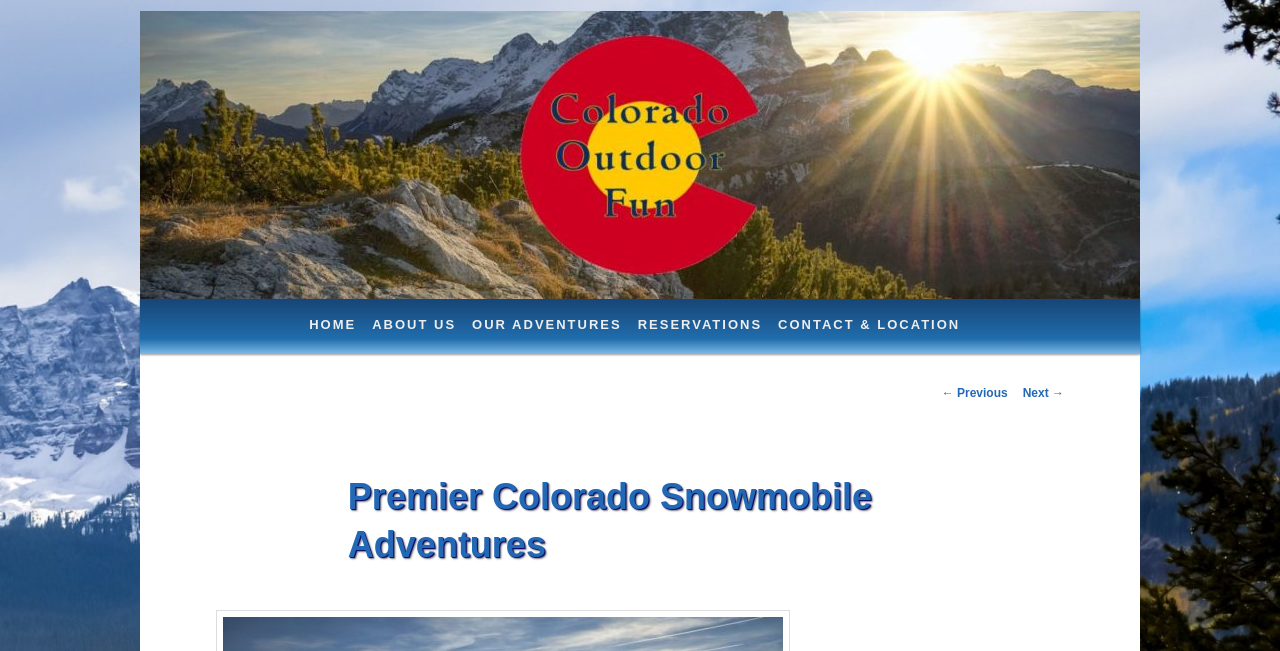What is the name of the company?
Answer the question with a detailed explanation, including all necessary information.

I found the company name in the header section, which is 'Premier Colorado Snowmobile Adventures'.